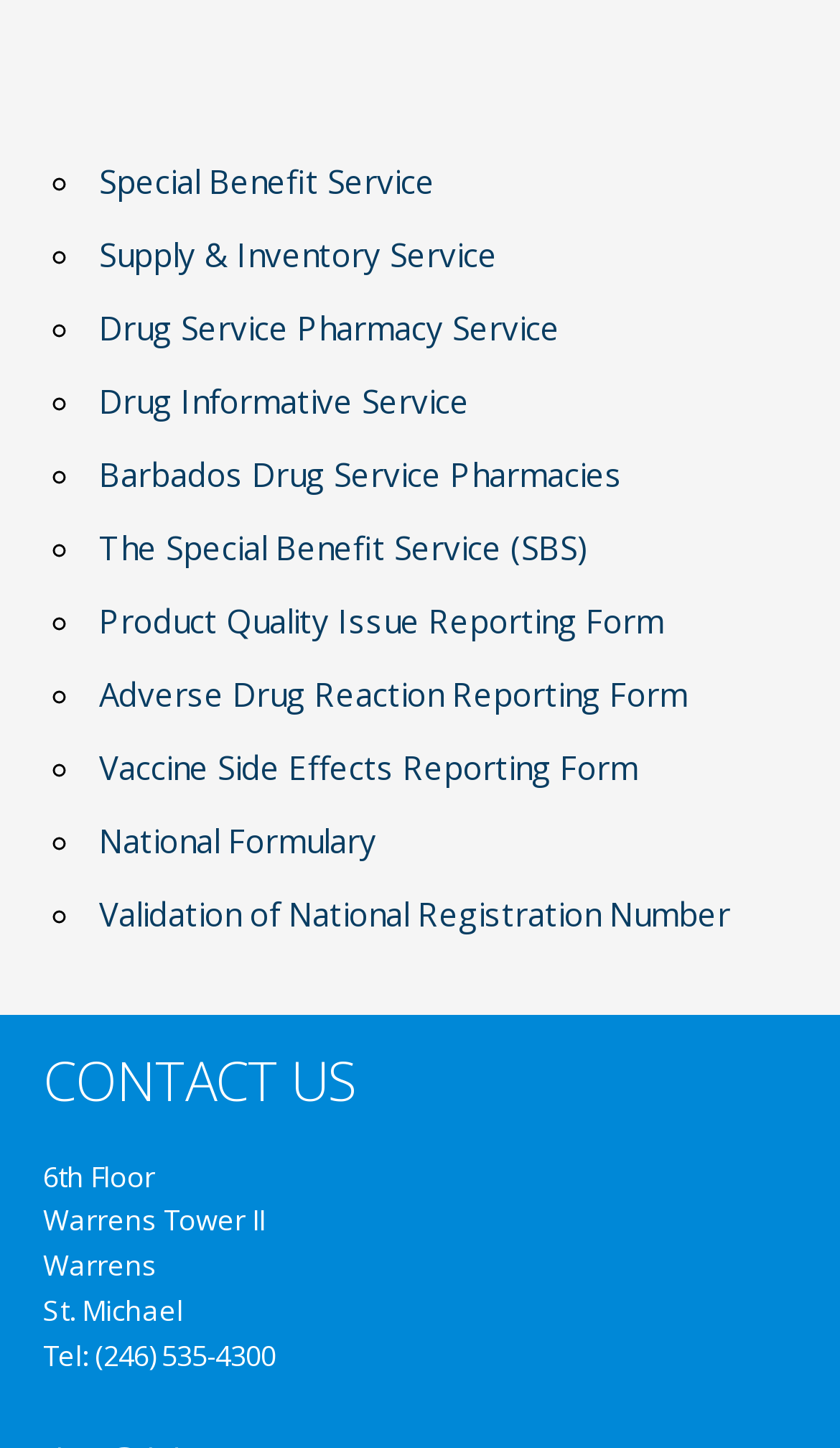How many services are listed?
Respond to the question with a well-detailed and thorough answer.

I counted the number of links starting from 'Special Benefit Service' to 'Validation of National Registration Number', and there are 9 services listed.